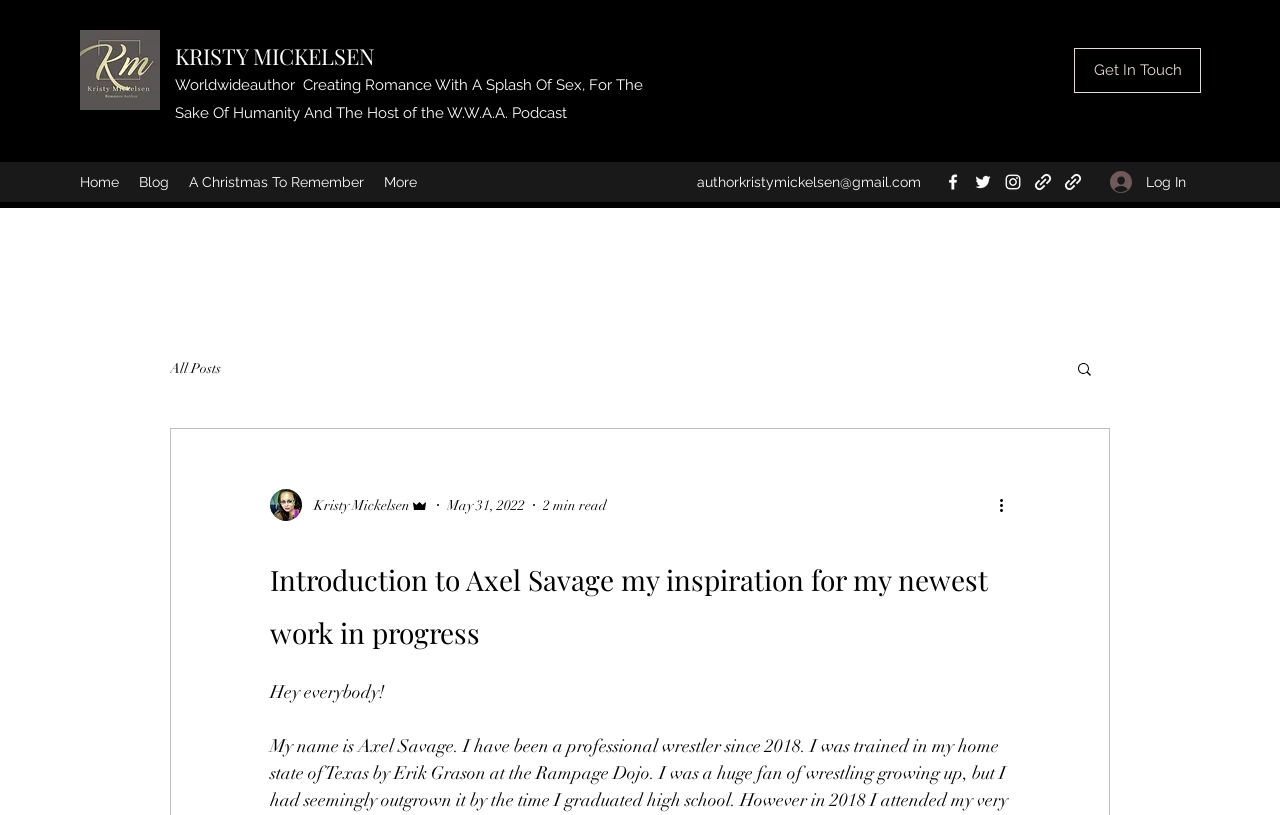Given the element description: "Home", predict the bounding box coordinates of this UI element. The coordinates must be four float numbers between 0 and 1, given as [left, top, right, bottom].

[0.055, 0.205, 0.101, 0.242]